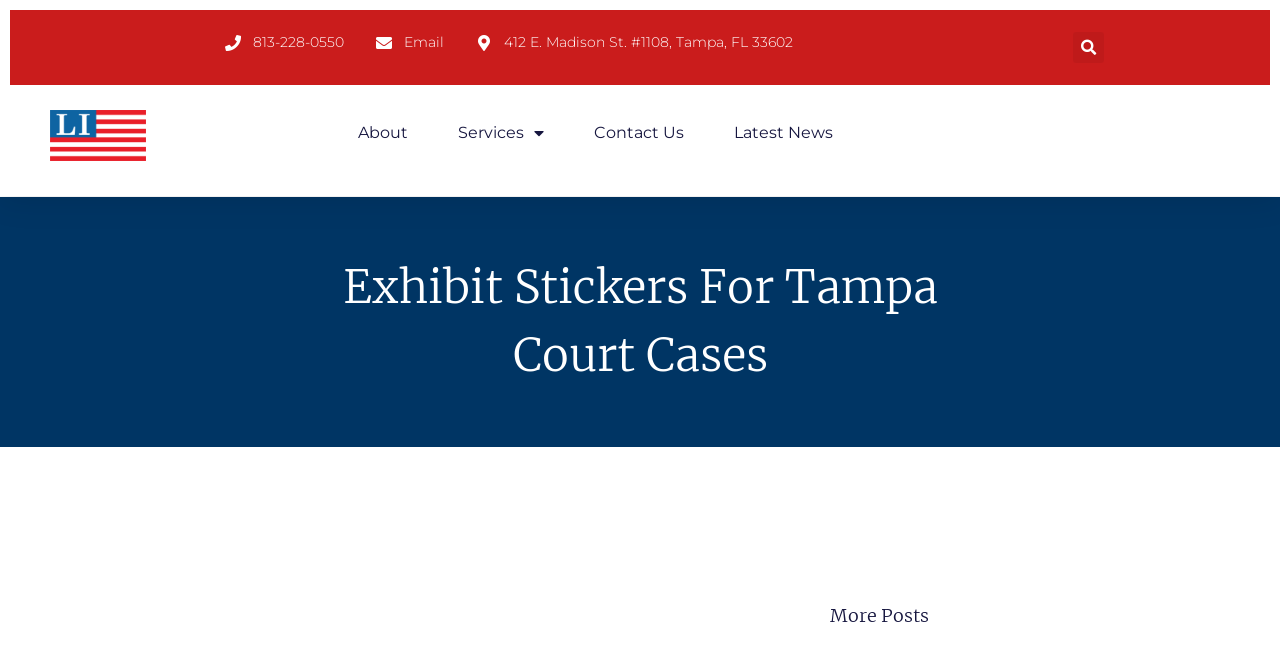Identify and extract the main heading from the webpage.

Exhibit Stickers For Tampa Court Cases